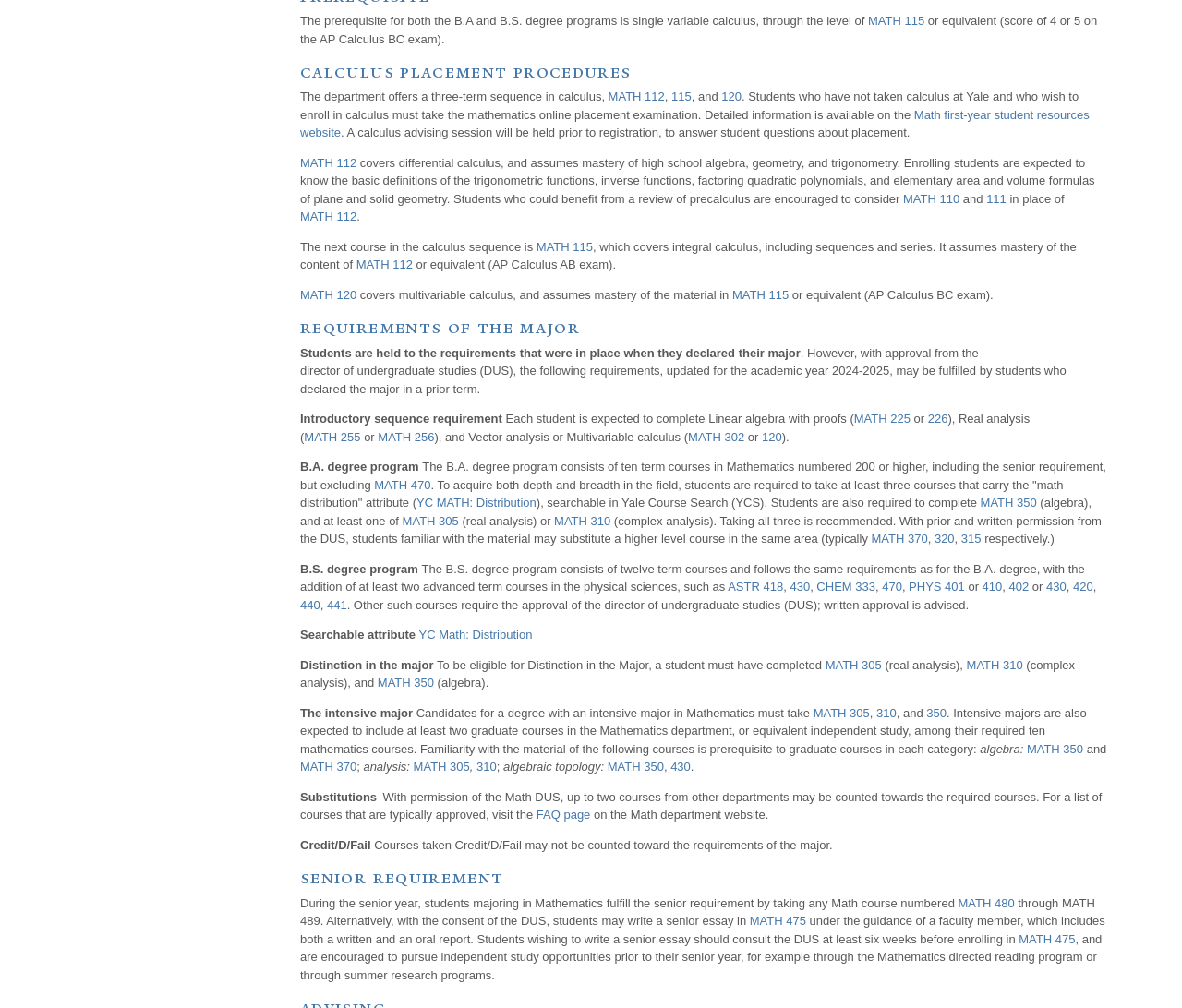Given the element description YC Math: Distribution, predict the bounding box coordinates for the UI element in the webpage screenshot. The format should be (top-left x, top-left y, bottom-right x, bottom-right y), and the values should be between 0 and 1.

[0.354, 0.623, 0.45, 0.637]